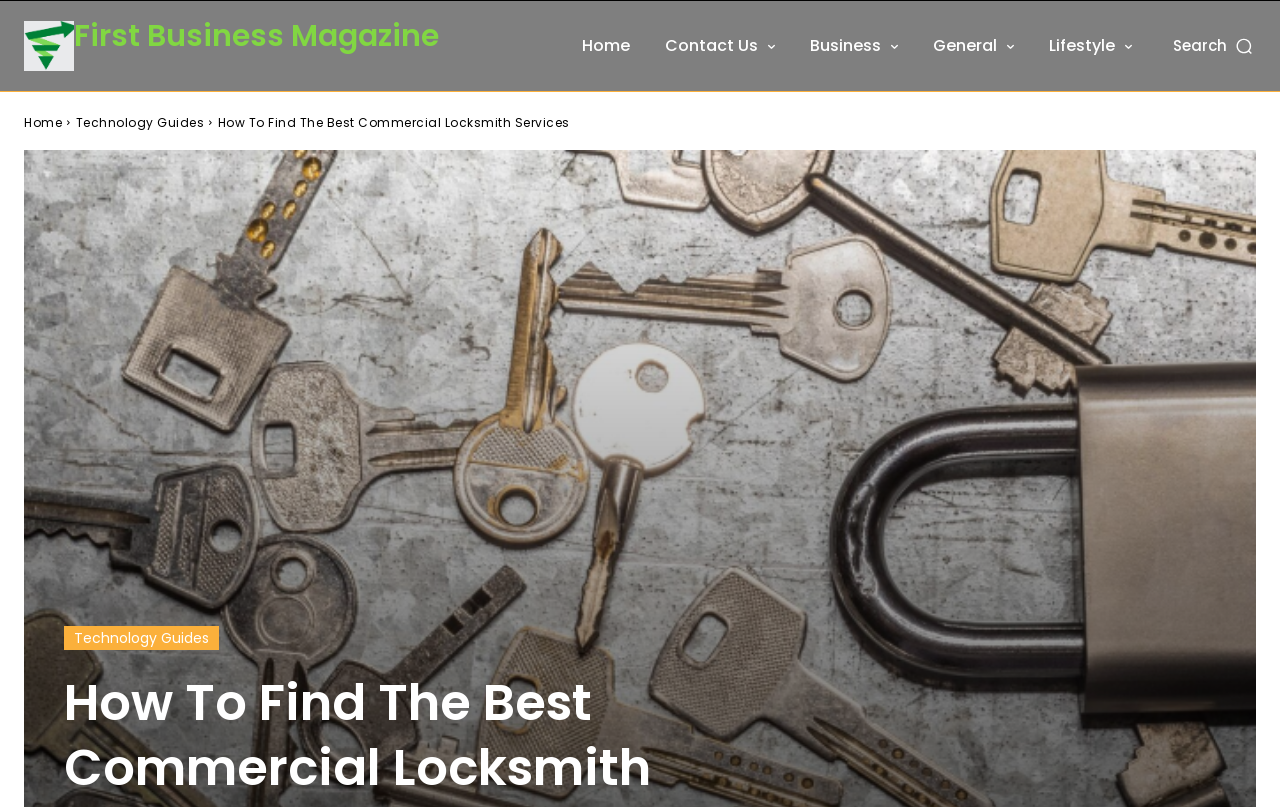Could you identify the text that serves as the heading for this webpage?

How To Find The Best Commercial Locksmith Services